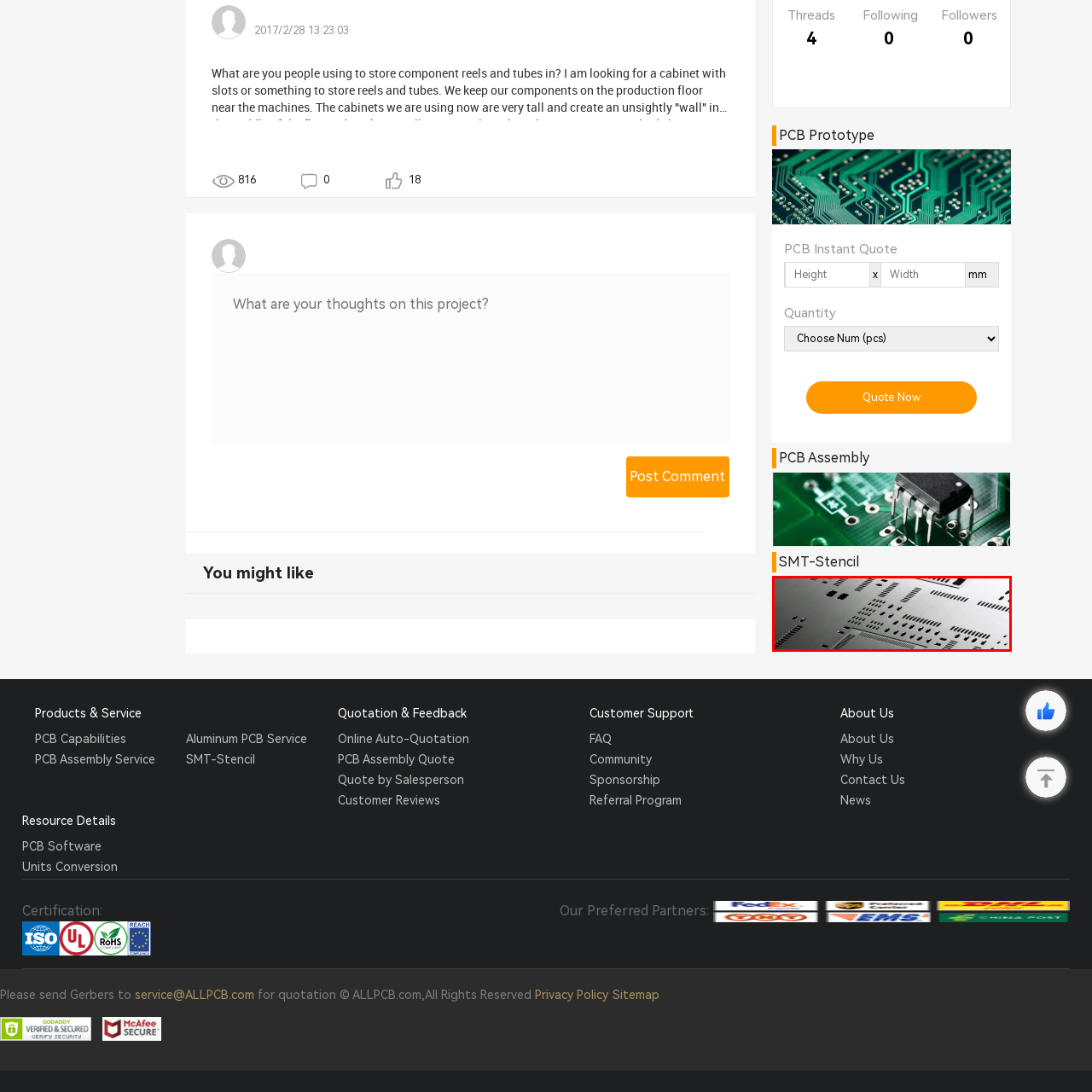Generate a comprehensive caption for the picture highlighted by the red outline.

The image showcases a detailed view of a printed circuit board (PCB) design, exhibiting a variety of patterned components laid out on a metallic surface. The intricate arrangement highlights different sizes and shapes of pads and traces, which are essential for connecting electronic components. This particular design may be part of a PCB prototype or a stencil used in the manufacturing process, emphasizing the complexity and precision involved in modern electronics. The silver-toned finish adds a sleek, professional look, reflecting the high-tech nature of the industry.